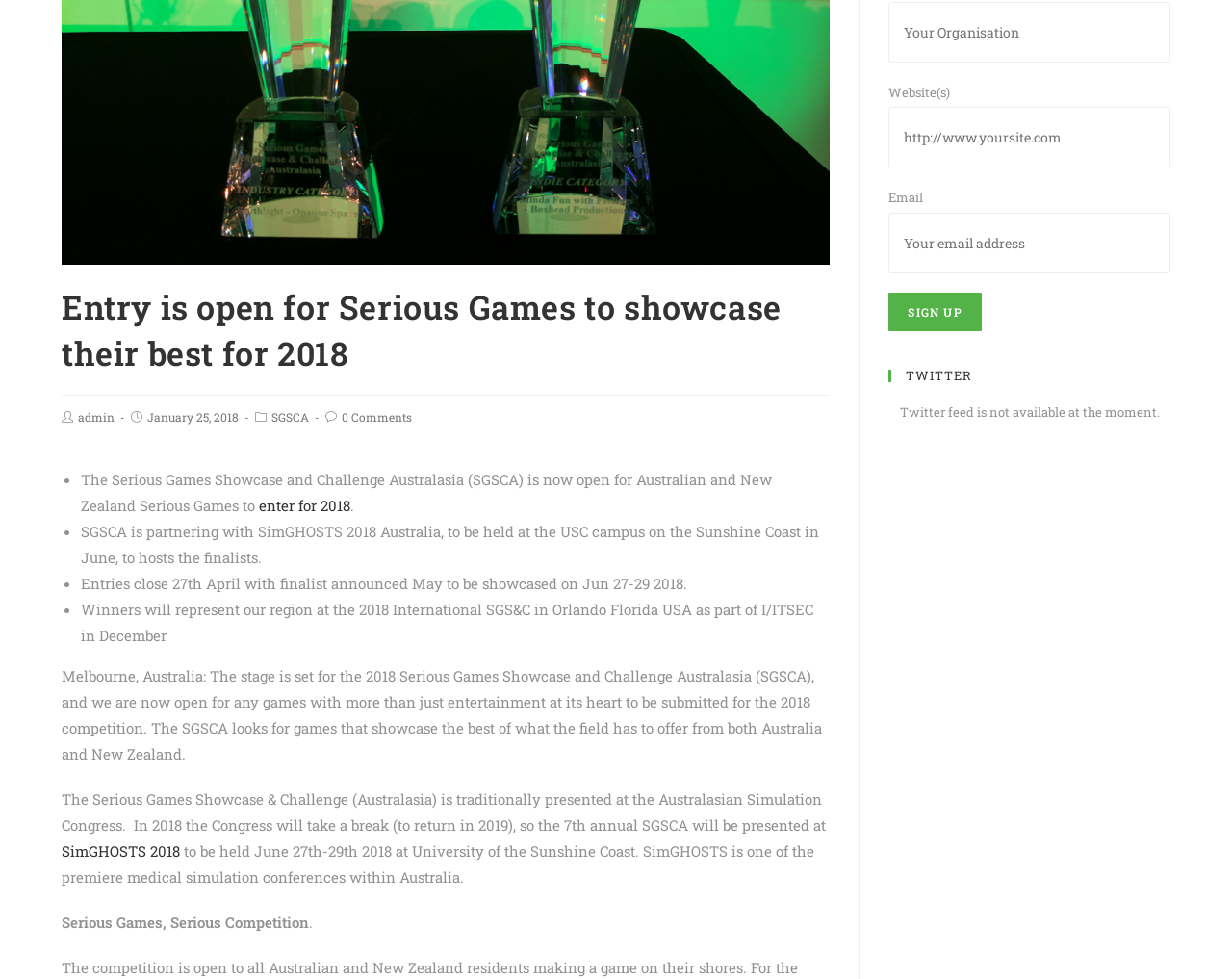Please determine the bounding box coordinates for the element with the description: "SGSCA".

[0.22, 0.418, 0.251, 0.434]